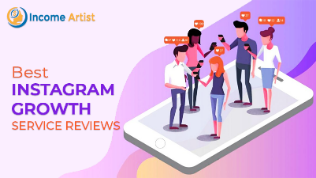Explain the image in a detailed way.

The image showcases an engaging and colorful illustration that highlights the topic of Instagram growth services. The visual features a large smartphone displaying a group of diverse individuals actively interacting with social media elements, such as chat bubbles and notifications, which symbolize engagement and user interaction on the platform. The caption "Best INSTAGRAM GROWTH SERVICE REVIEWS" prominently appears in a bold, eye-catching font, emphasizing the focus on providing insights into effective tools for enhancing Instagram presence. The branding element, "Income Artist," is positioned at the top, indicating the source of this informative content. The overall design combines dynamic graphics and vibrant colors to attract the attention of users interested in optimizing their Instagram strategies.